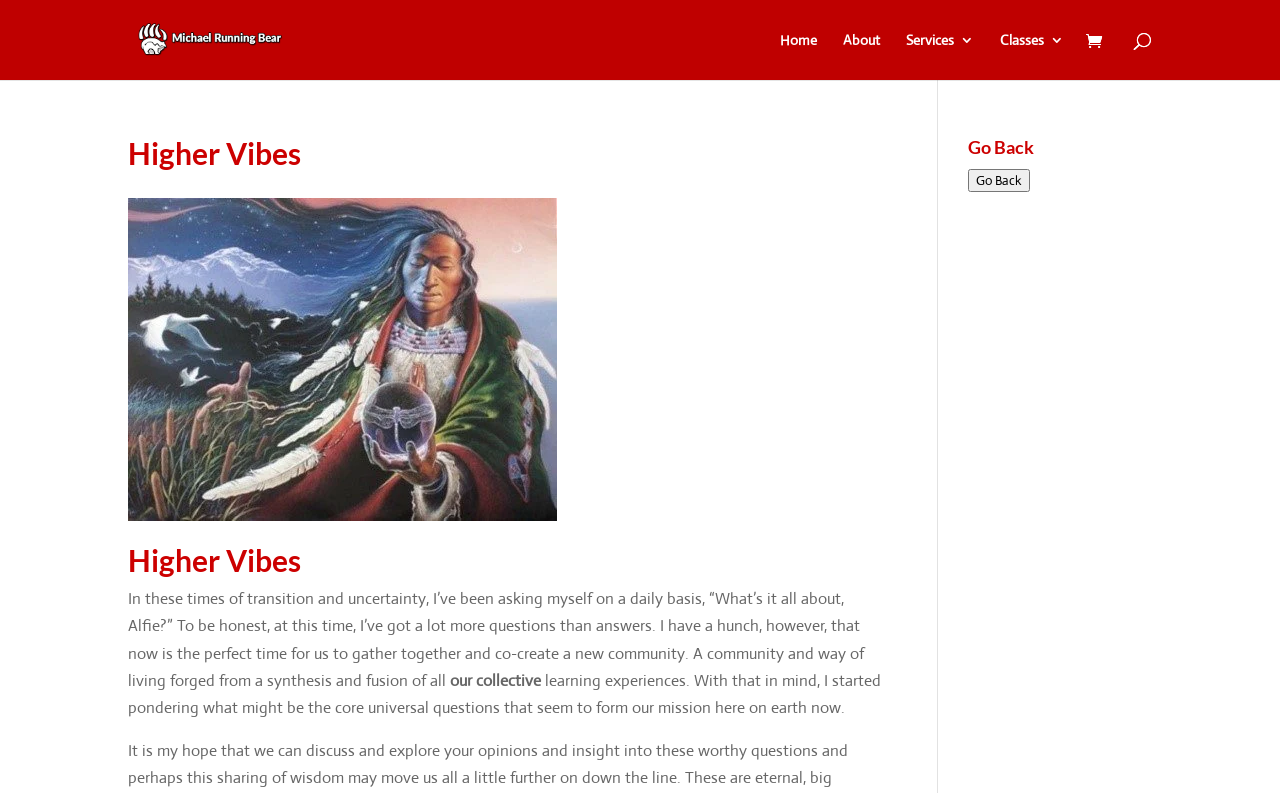Please locate the bounding box coordinates for the element that should be clicked to achieve the following instruction: "search for something". Ensure the coordinates are given as four float numbers between 0 and 1, i.e., [left, top, right, bottom].

[0.1, 0.0, 0.9, 0.001]